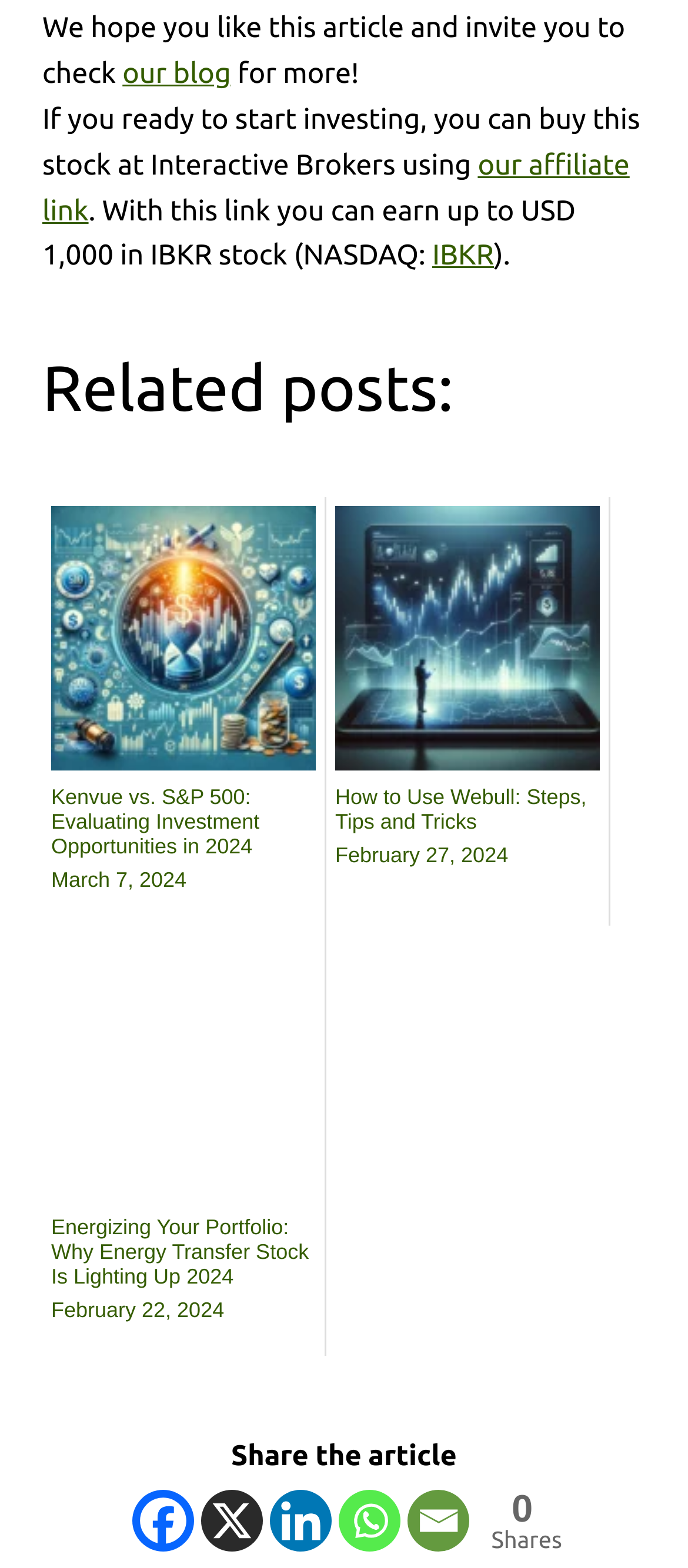Using the image as a reference, answer the following question in as much detail as possible:
What is the total number of shares?

The total number of shares is displayed as '0' next to the 'Total Shares' button.